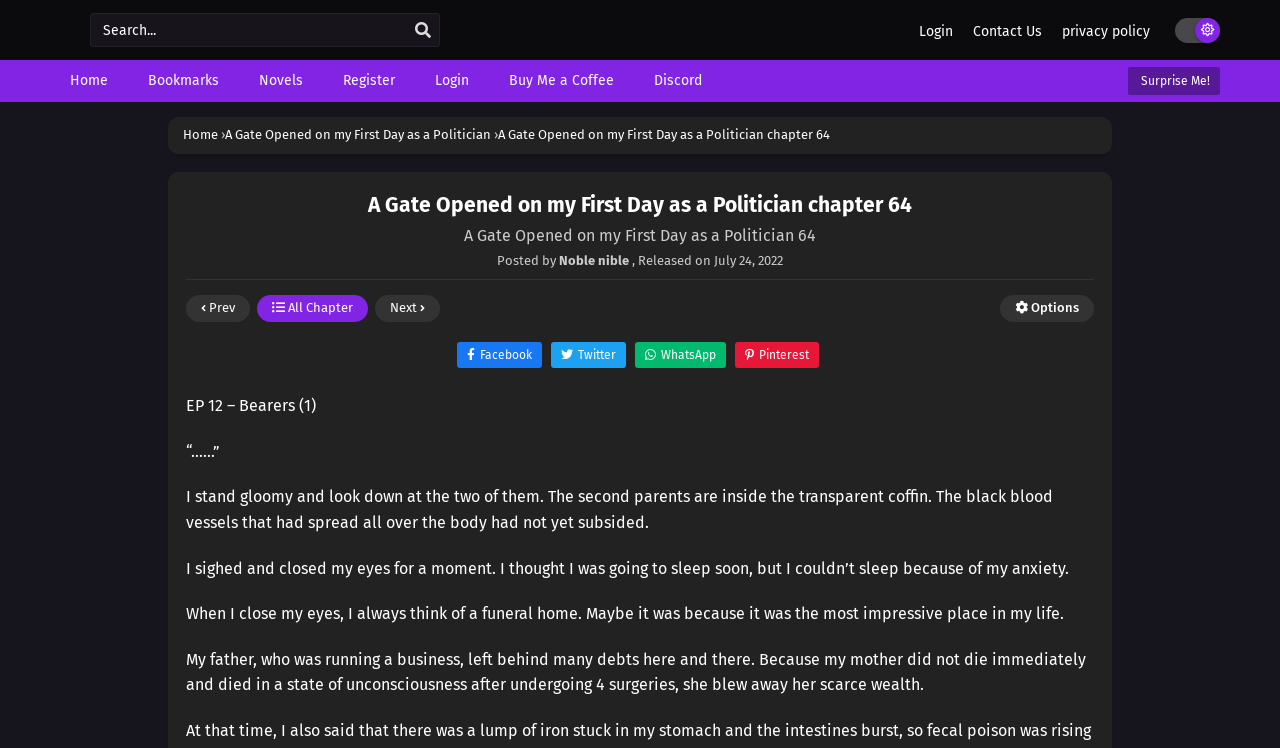What is the release date of the current chapter? Refer to the image and provide a one-word or short phrase answer.

July 24, 2022